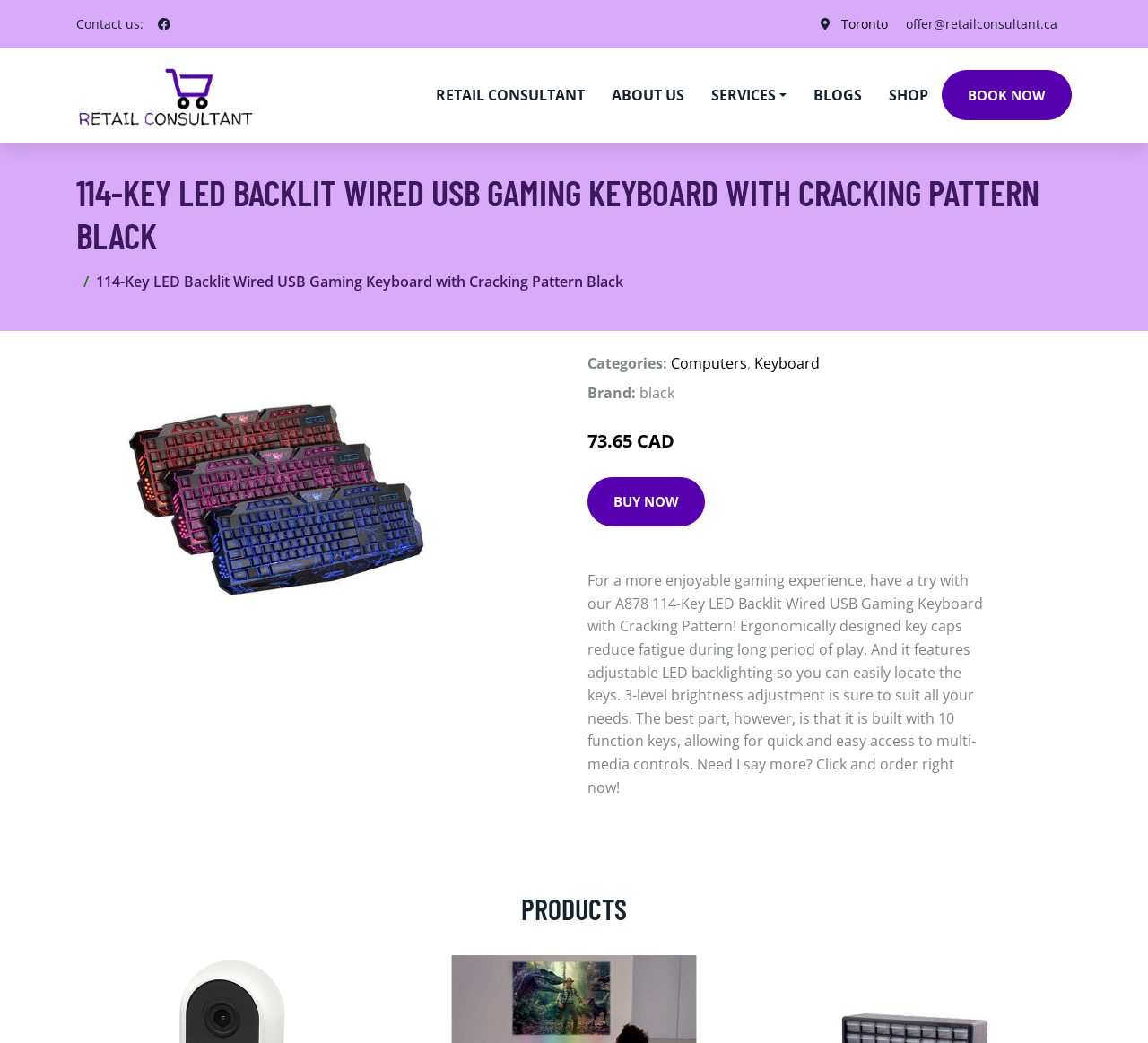Create a full and detailed caption for the entire webpage.

This webpage appears to be an e-commerce website, specifically a product page for a gaming keyboard. At the top left corner, there is a contact section with a "Contact us:" label, followed by social profile links and a Toronto address. On the same line, there is an email address "offer@retailconsultant.ca".

Below the contact section, there is a navigation menu with links to "INCREASE SALES AND REVENUES", "RETAIL CONSULTANT", "ABOUT US", "SERVICES", "BLOGS", "SHOP", and "BOOK NOW". The "SERVICES" link has a dropdown menu.

The main content of the page is dedicated to the product, with a large heading "114-KEY LED BACKLIT WIRED USB GAMING KEYBOARD WITH CRACKING PATTERN BLACK" and a breadcrumb navigation above it. There is a large image of the product on the left side, taking up about a quarter of the page.

On the right side of the image, there are product details, including categories ("Computers" and "Keyboard"), brand ("black"), and price ("73.65 CAD"). There is also a "BUY NOW" button.

Below the product details, there is a lengthy product description, which highlights the features of the keyboard, such as ergonomically designed key caps, adjustable LED backlighting, and 10 function keys. The description encourages the user to click and order the product.

At the bottom of the page, there is a heading "PRODUCTS", which may lead to a list of other products or a product catalog.